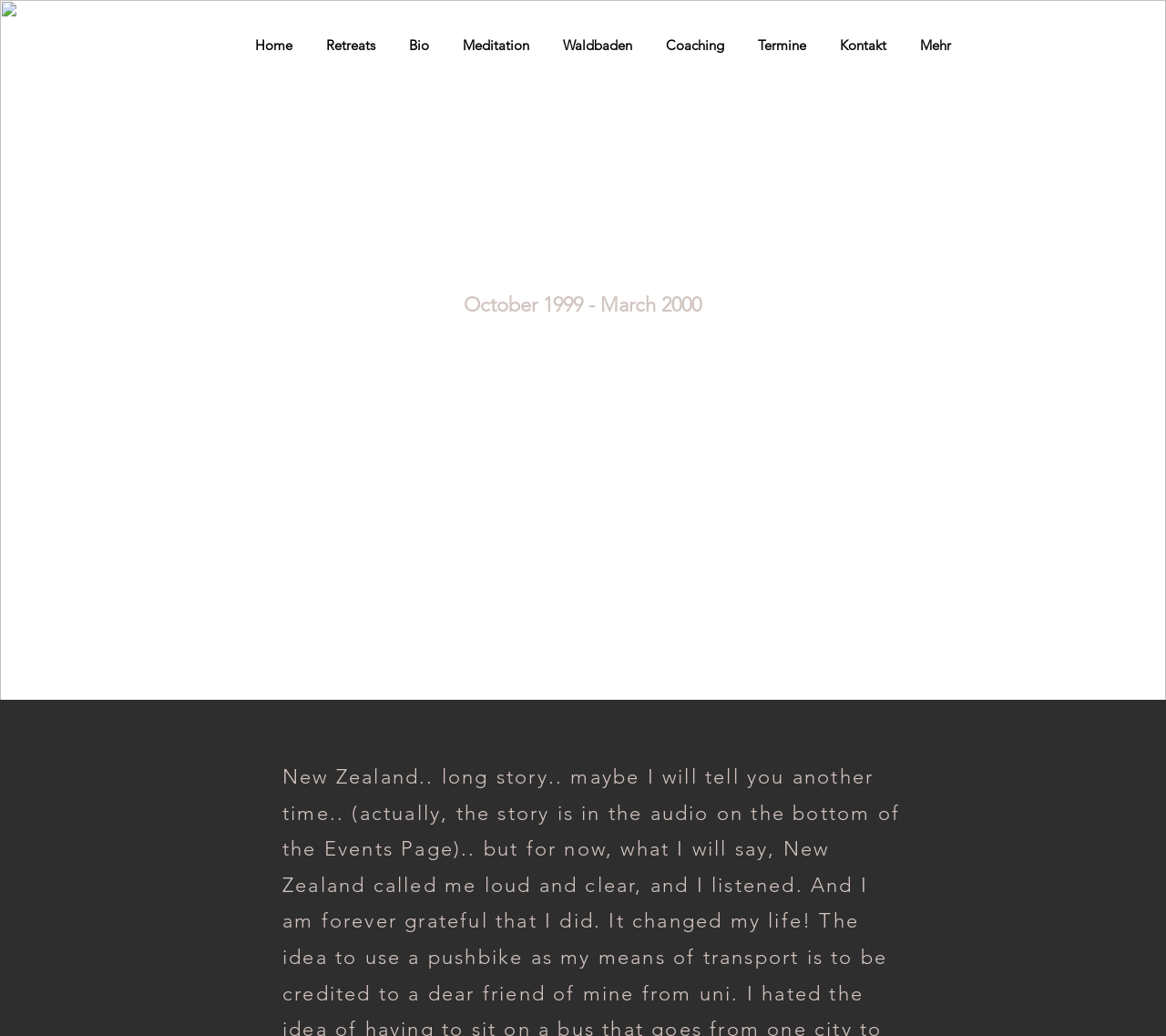Locate the bounding box coordinates of the area that needs to be clicked to fulfill the following instruction: "go to home page". The coordinates should be in the format of four float numbers between 0 and 1, namely [left, top, right, bottom].

[0.205, 0.022, 0.265, 0.066]